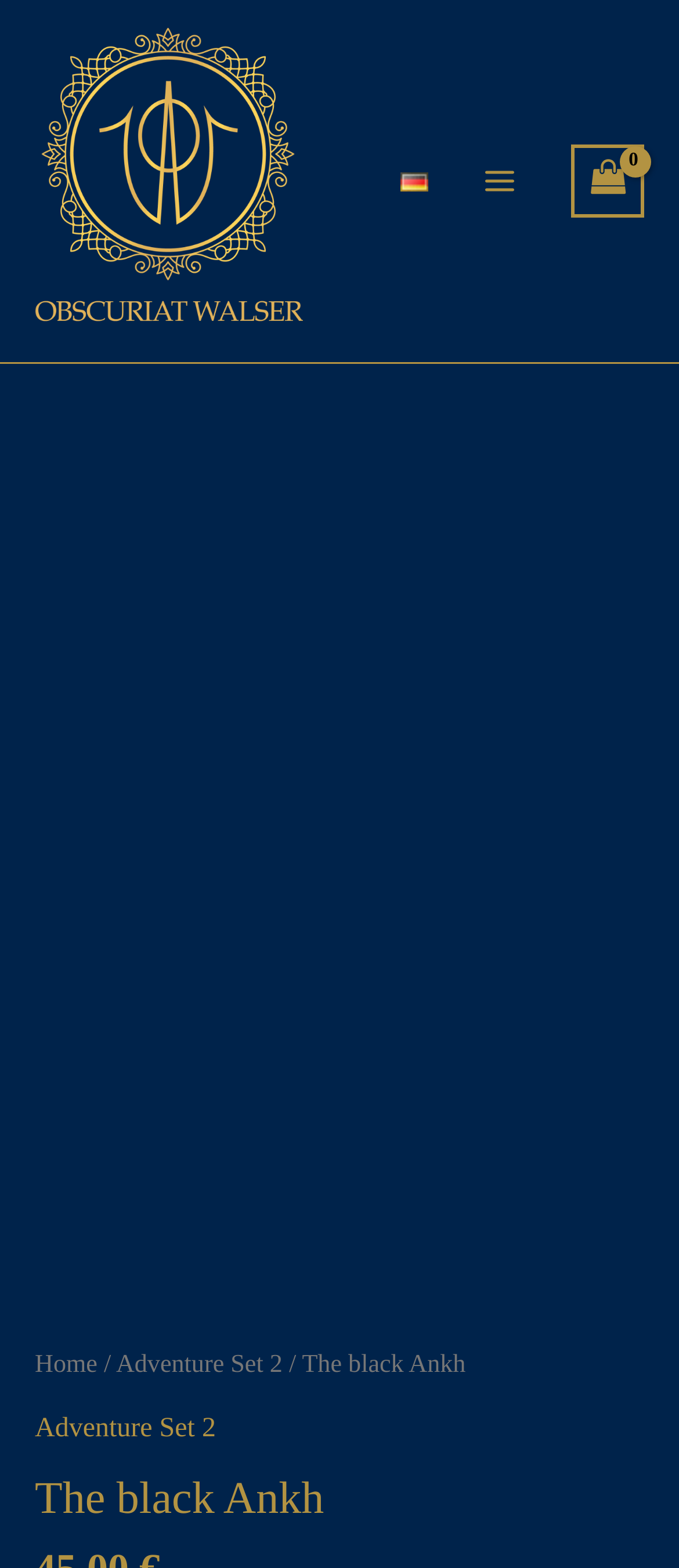Locate the bounding box coordinates of the element to click to perform the following action: 'Choose a language'. The coordinates should be given as four float values between 0 and 1, in the form of [left, top, right, bottom].

[0.59, 0.089, 0.631, 0.142]